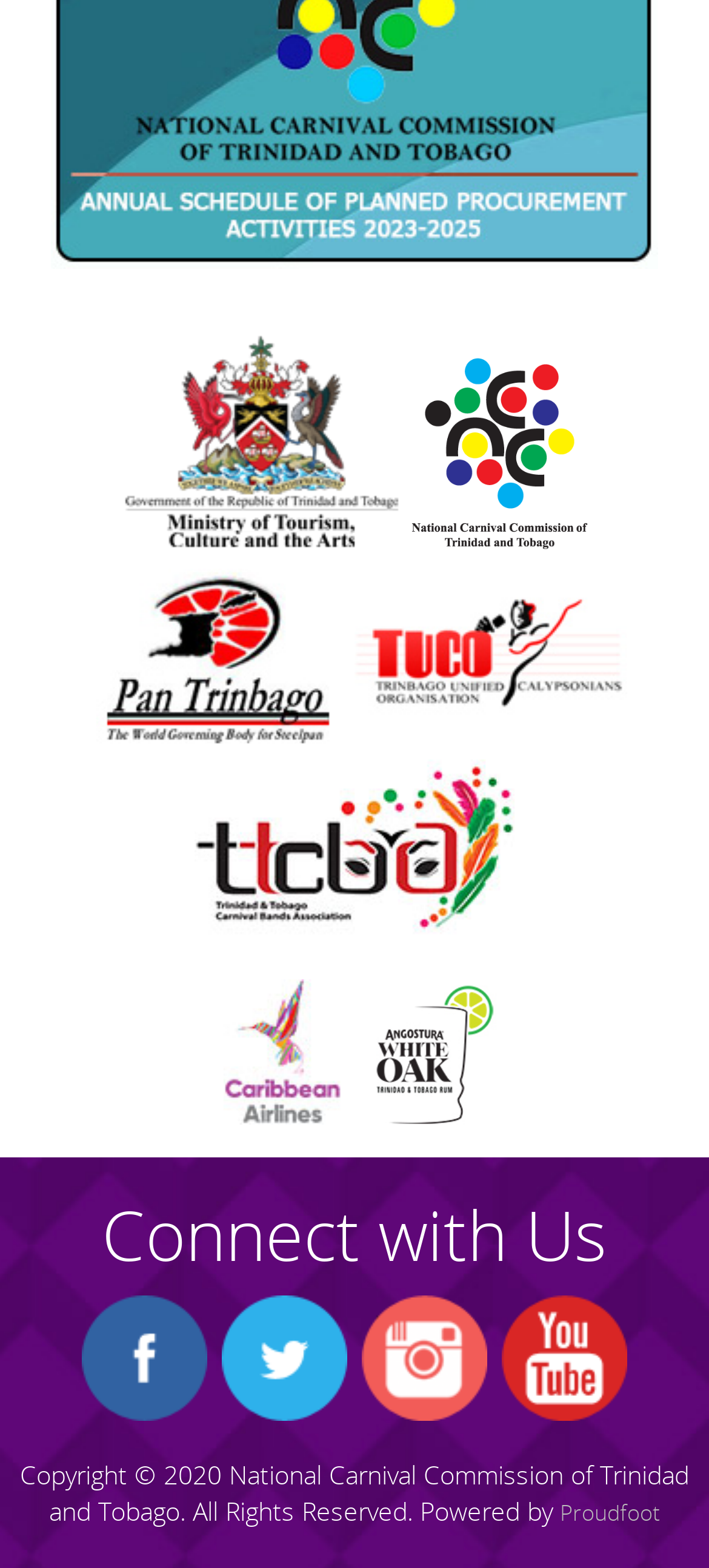Determine the coordinates of the bounding box that should be clicked to complete the instruction: "Connect with Us on facebook". The coordinates should be represented by four float numbers between 0 and 1: [left, top, right, bottom].

[0.115, 0.891, 0.292, 0.911]